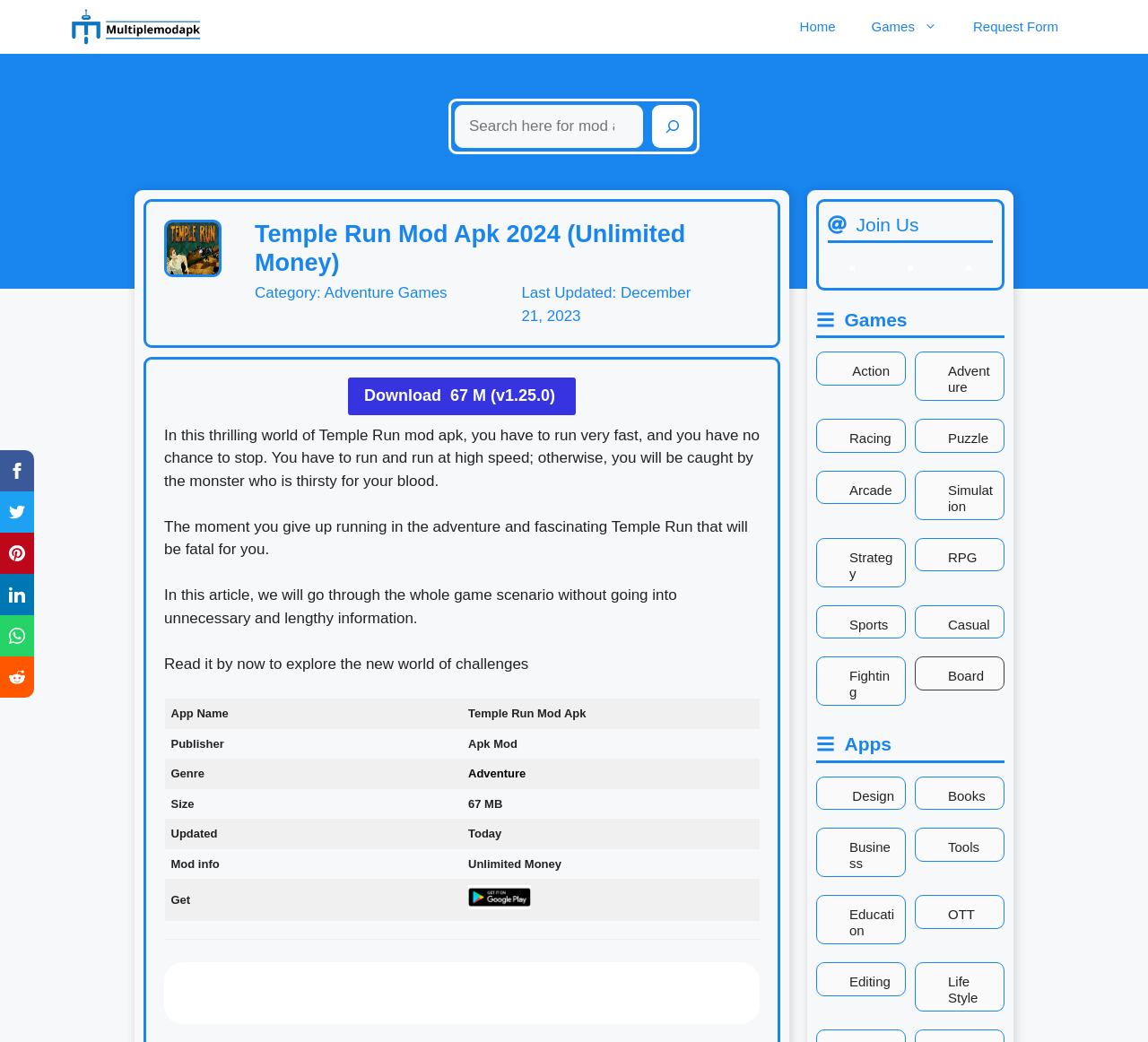Please provide the bounding box coordinates for the element that needs to be clicked to perform the following instruction: "Check the game details". The coordinates should be given as four float numbers between 0 and 1, i.e., [left, top, right, bottom].

[0.143, 0.67, 0.662, 0.884]